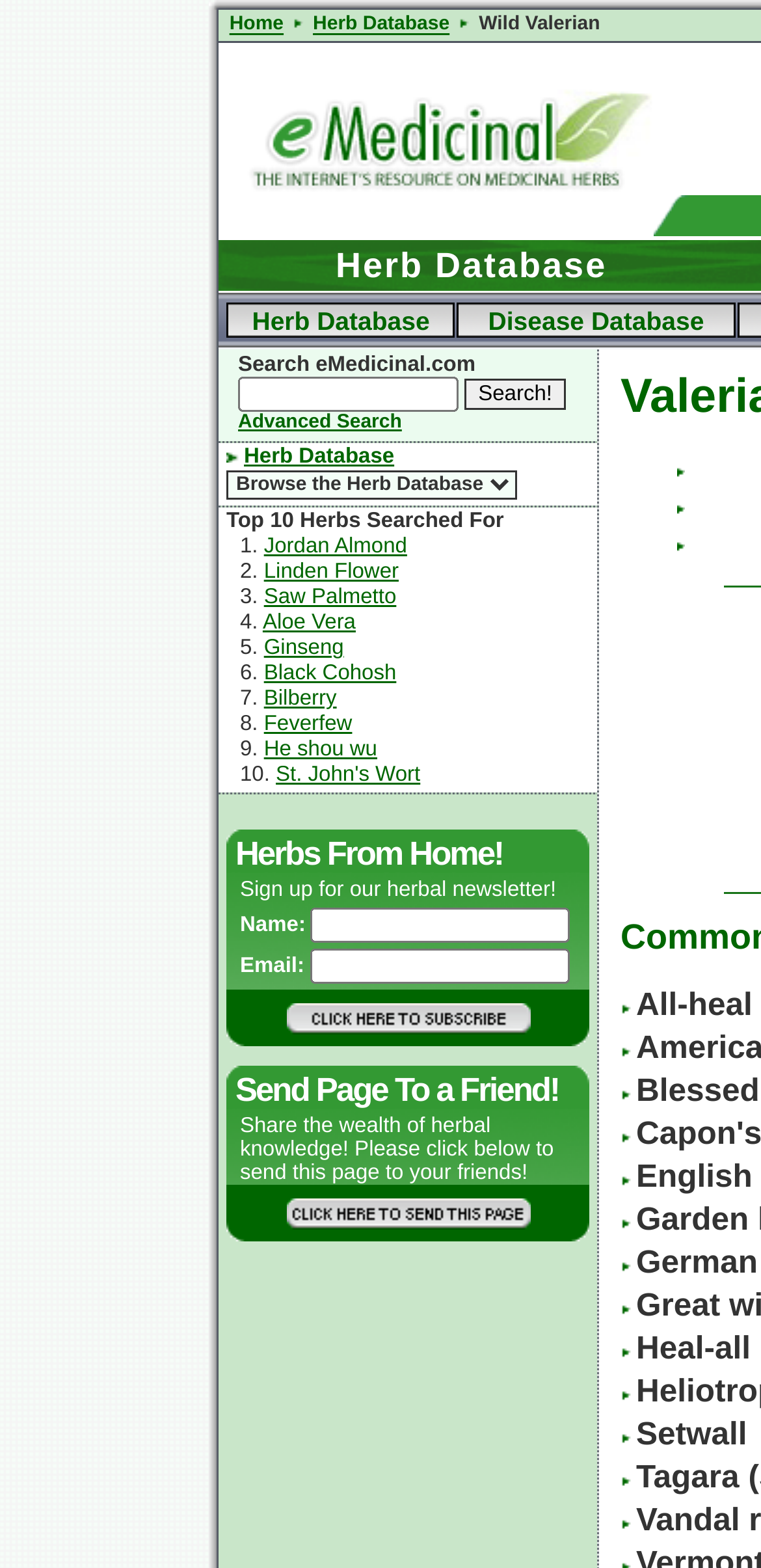Locate the bounding box coordinates of the region to be clicked to comply with the following instruction: "Search for a herb". The coordinates must be four float numbers between 0 and 1, in the form [left, top, right, bottom].

[0.313, 0.24, 0.603, 0.263]